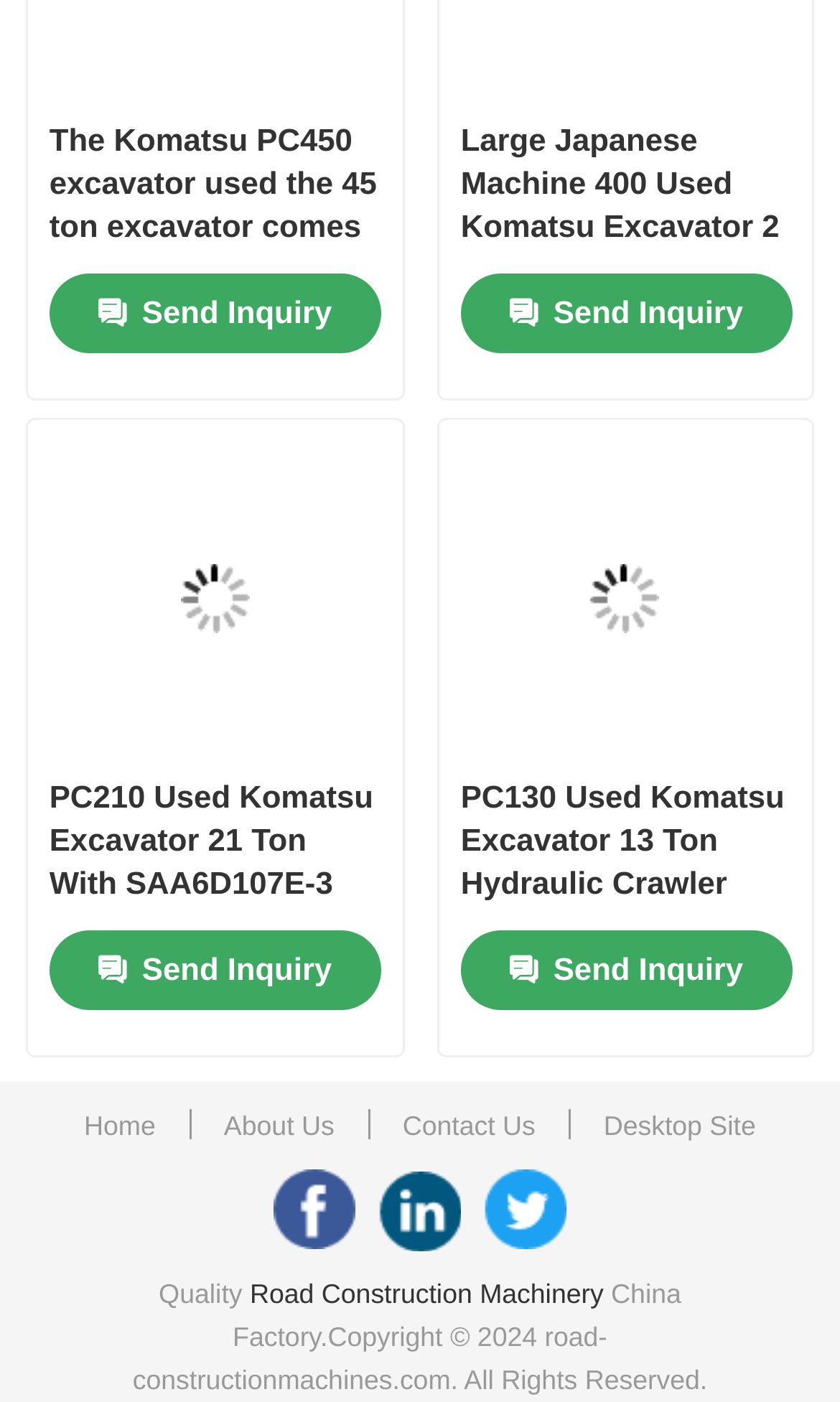What is the name of the company mentioned at the bottom of the page?
Use the image to give a comprehensive and detailed response to the question.

The company name is mentioned at the bottom of the page, along with the copyright information, which is China Factory.